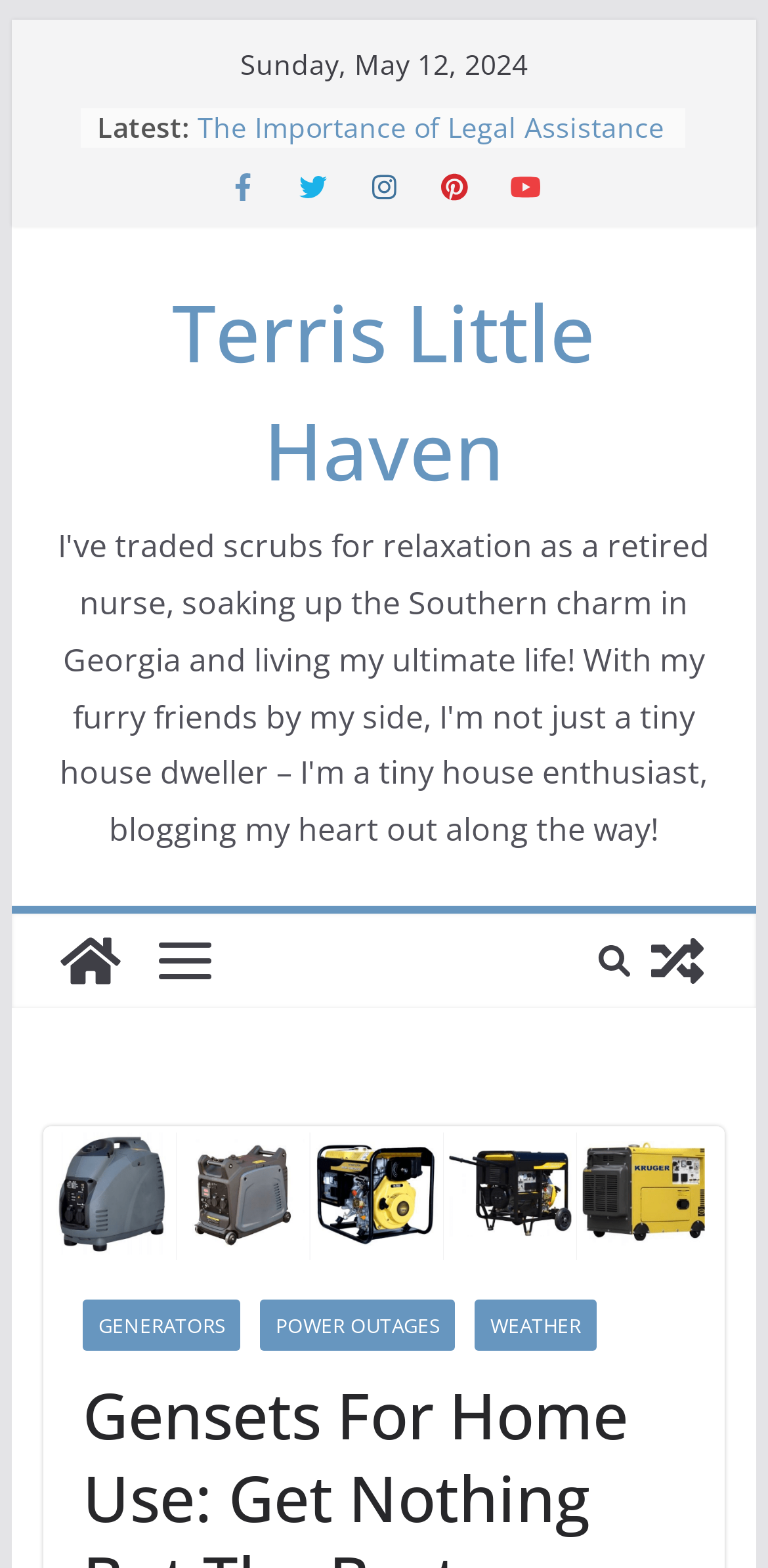Please extract the title of the webpage.

Gensets For Home Use: Get Nothing But The Best